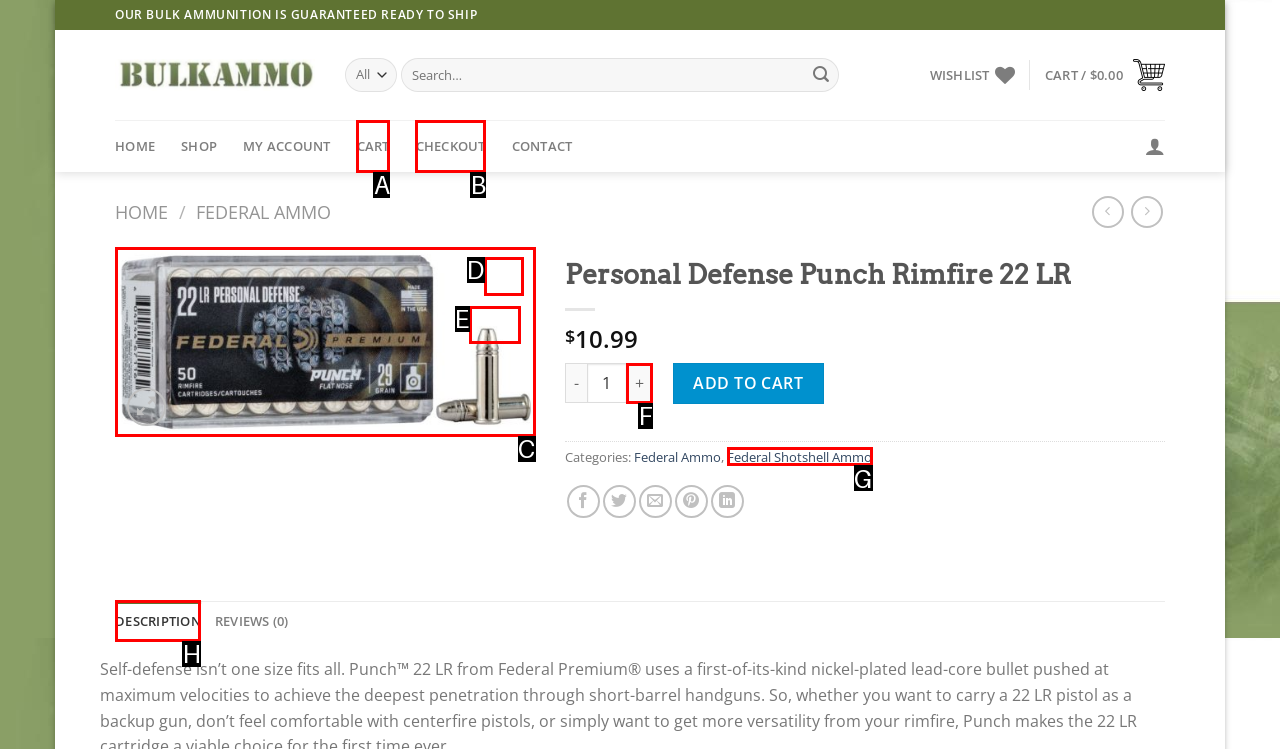Find the appropriate UI element to complete the task: View product description. Indicate your choice by providing the letter of the element.

H